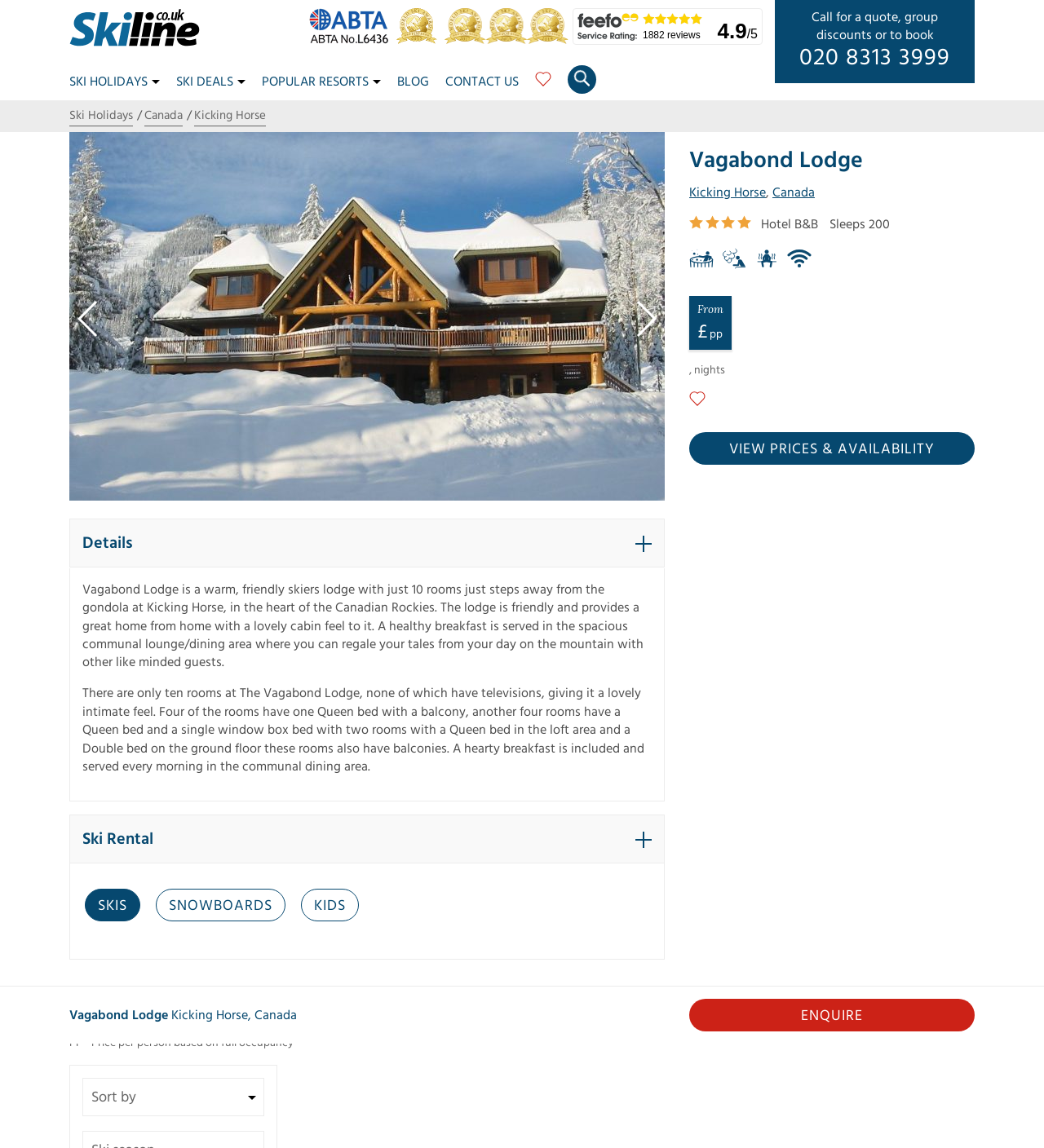Please identify the bounding box coordinates of the element's region that I should click in order to complete the following instruction: "Get a quote by calling the phone number". The bounding box coordinates consist of four float numbers between 0 and 1, i.e., [left, top, right, bottom].

[0.766, 0.036, 0.91, 0.064]